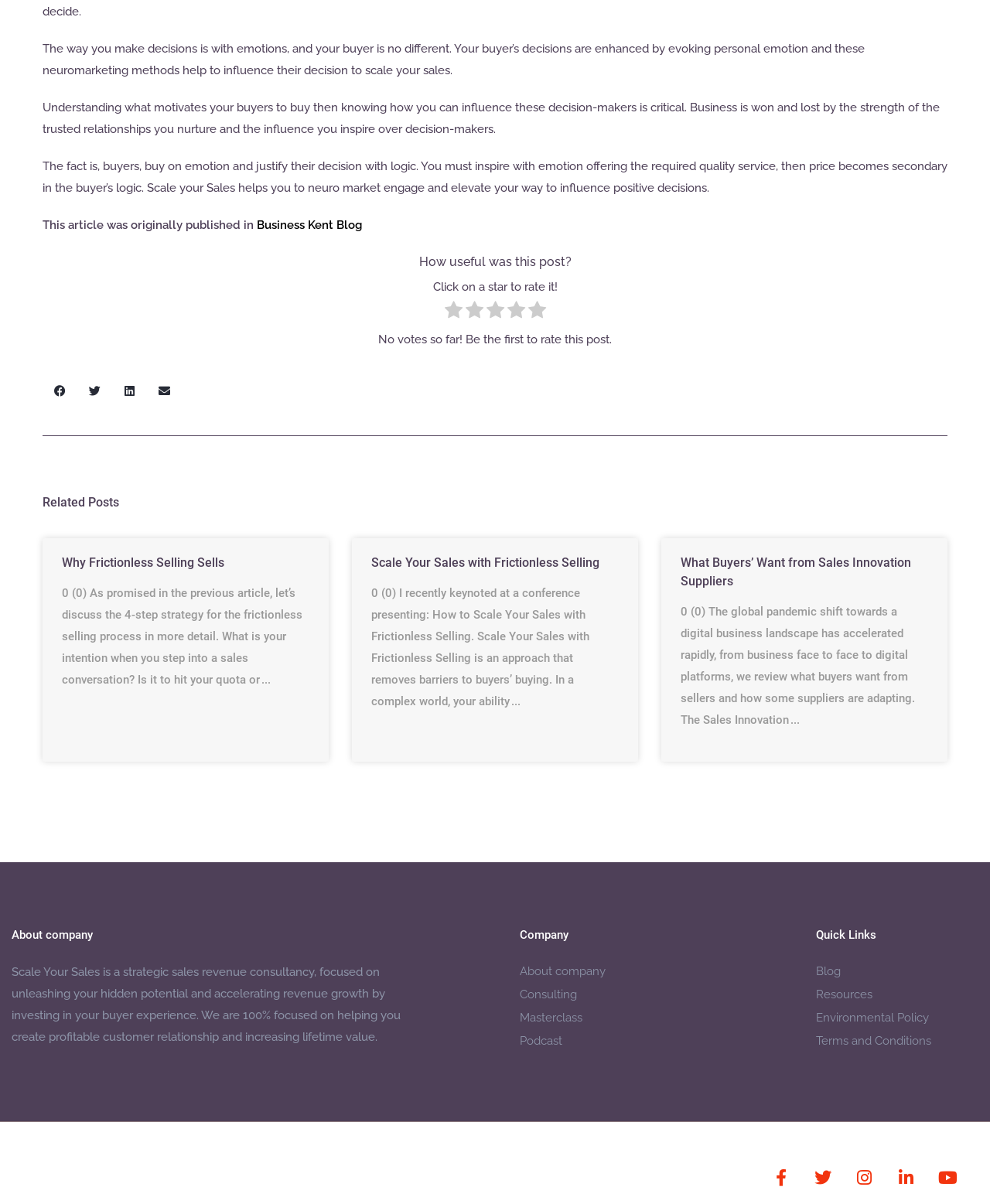Please answer the following question as detailed as possible based on the image: 
What is the rating system used on the webpage?

The webpage uses a star rating system to allow users to rate the usefulness of the post. The rating system is accompanied by the text 'Click on a star to rate it!' and currently shows 'No votes so far! Be the first to rate this post.'